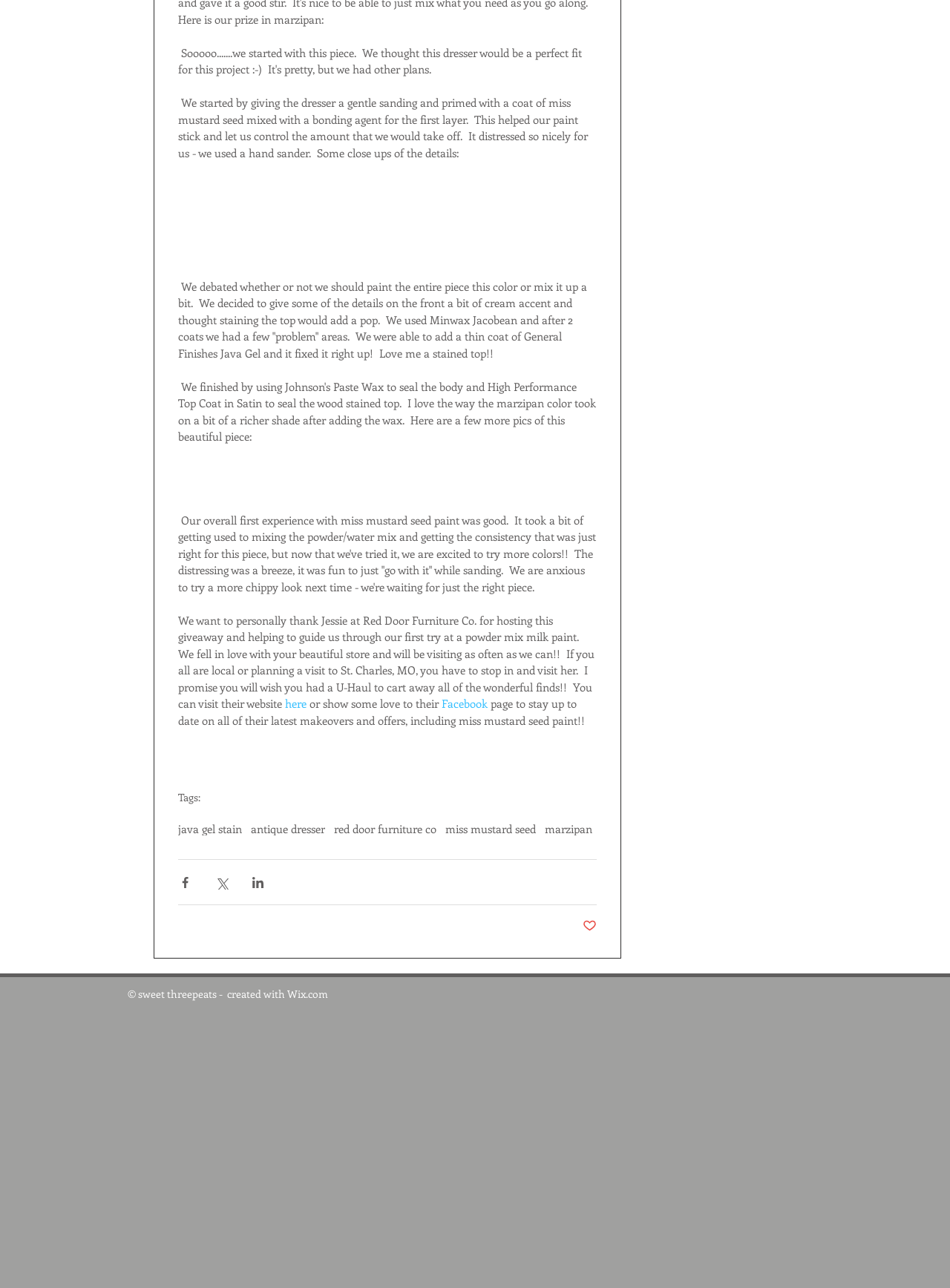Predict the bounding box of the UI element based on the description: "red door furniture co". The coordinates should be four float numbers between 0 and 1, formatted as [left, top, right, bottom].

[0.352, 0.638, 0.459, 0.649]